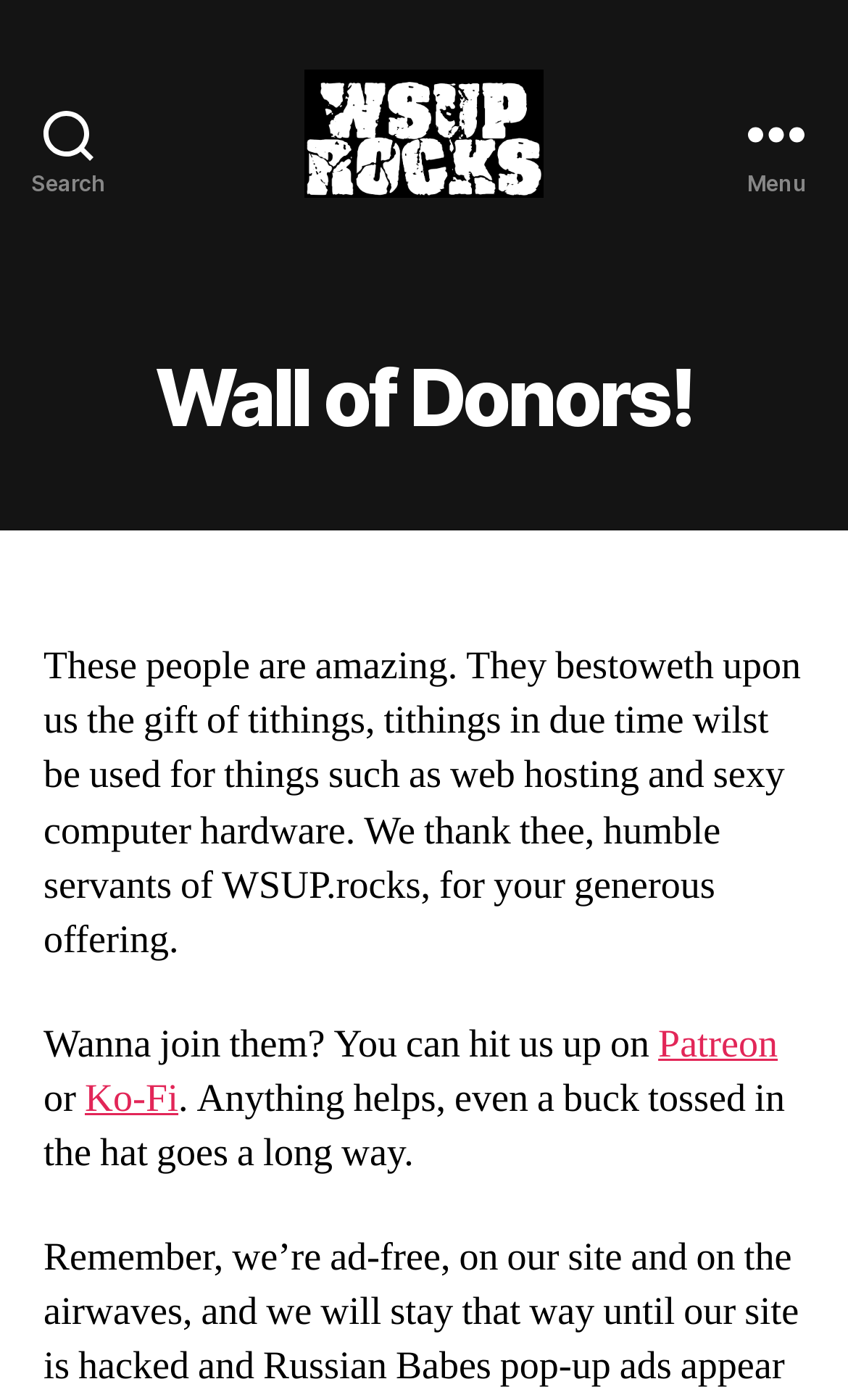Please specify the bounding box coordinates in the format (top-left x, top-left y, bottom-right x, bottom-right y), with all values as floating point numbers between 0 and 1. Identify the bounding box of the UI element described by: Ko-Fi

[0.1, 0.767, 0.21, 0.802]